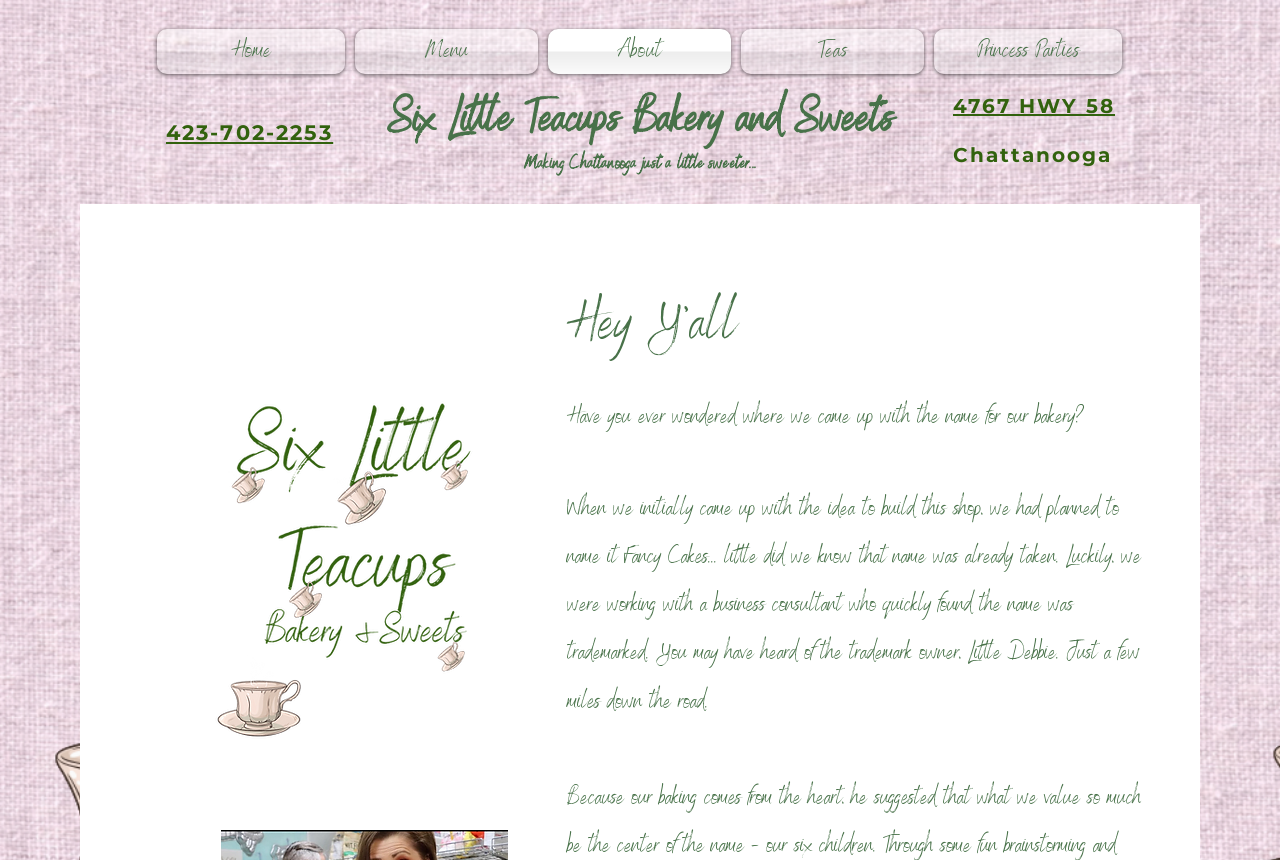Please extract the primary headline from the webpage.

Six Little Teacups Bakery and Sweets